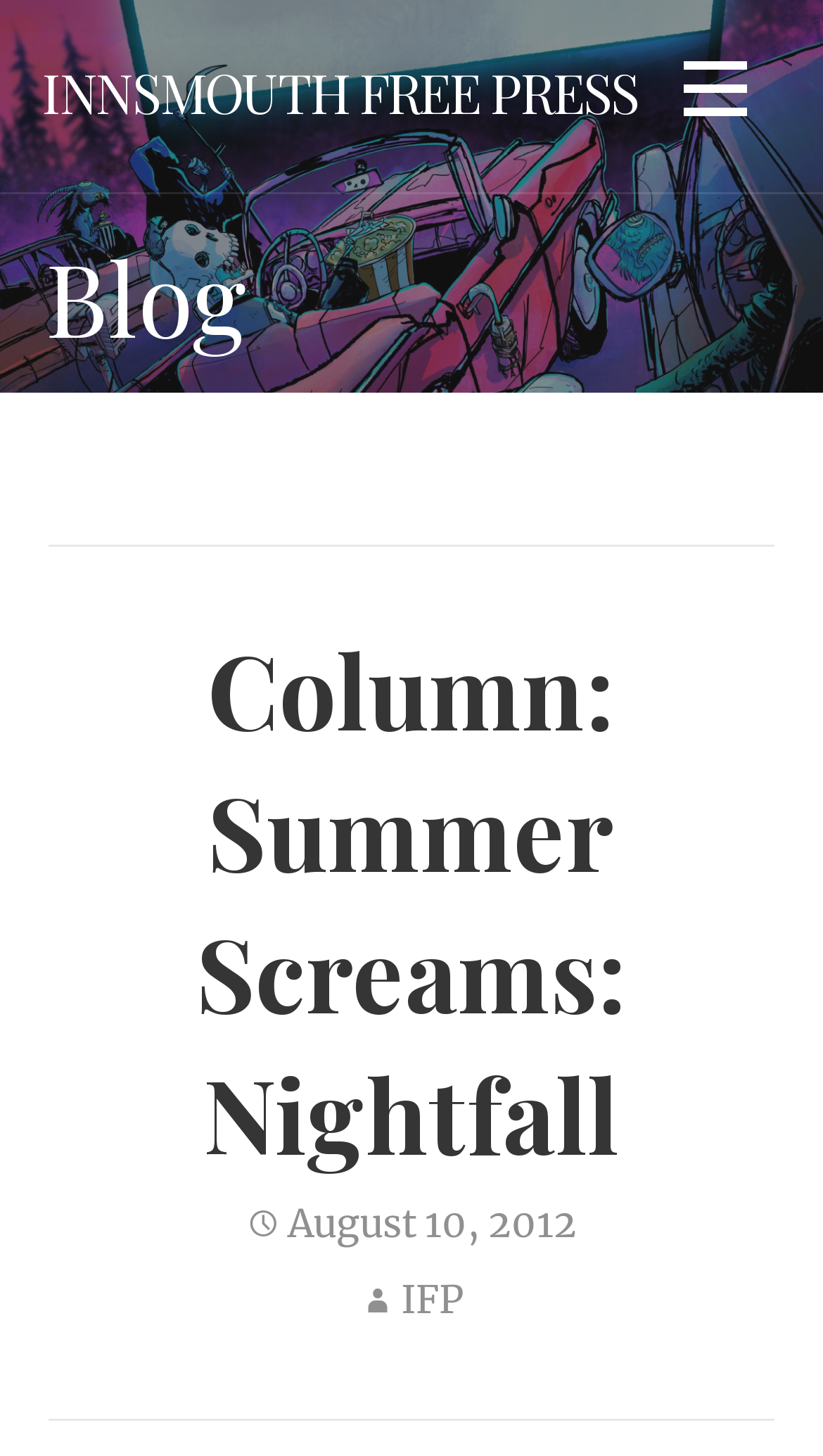Please determine and provide the text content of the webpage's heading.

Column: Summer Screams: Nightfall